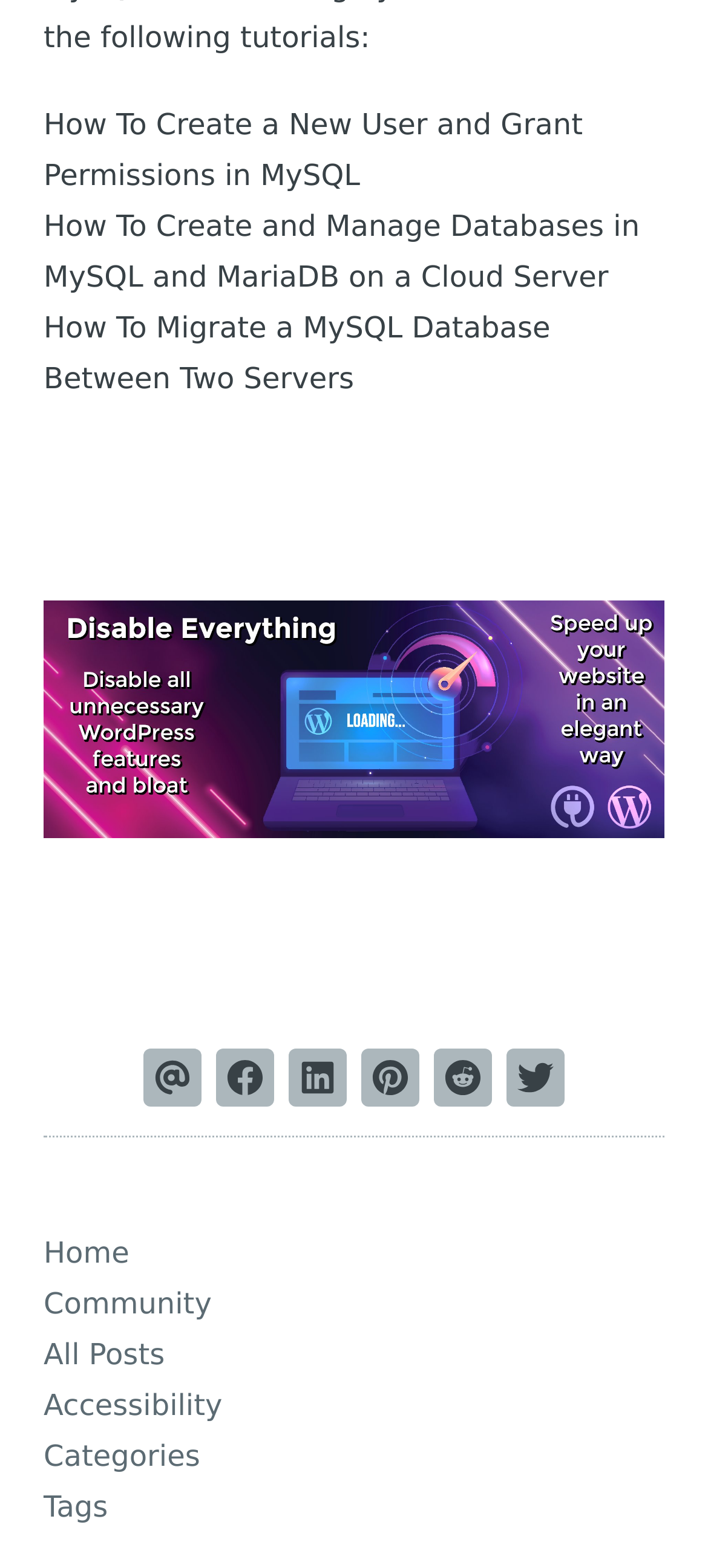Find the bounding box coordinates of the element to click in order to complete this instruction: "View all posts". The bounding box coordinates must be four float numbers between 0 and 1, denoted as [left, top, right, bottom].

[0.062, 0.851, 0.233, 0.878]